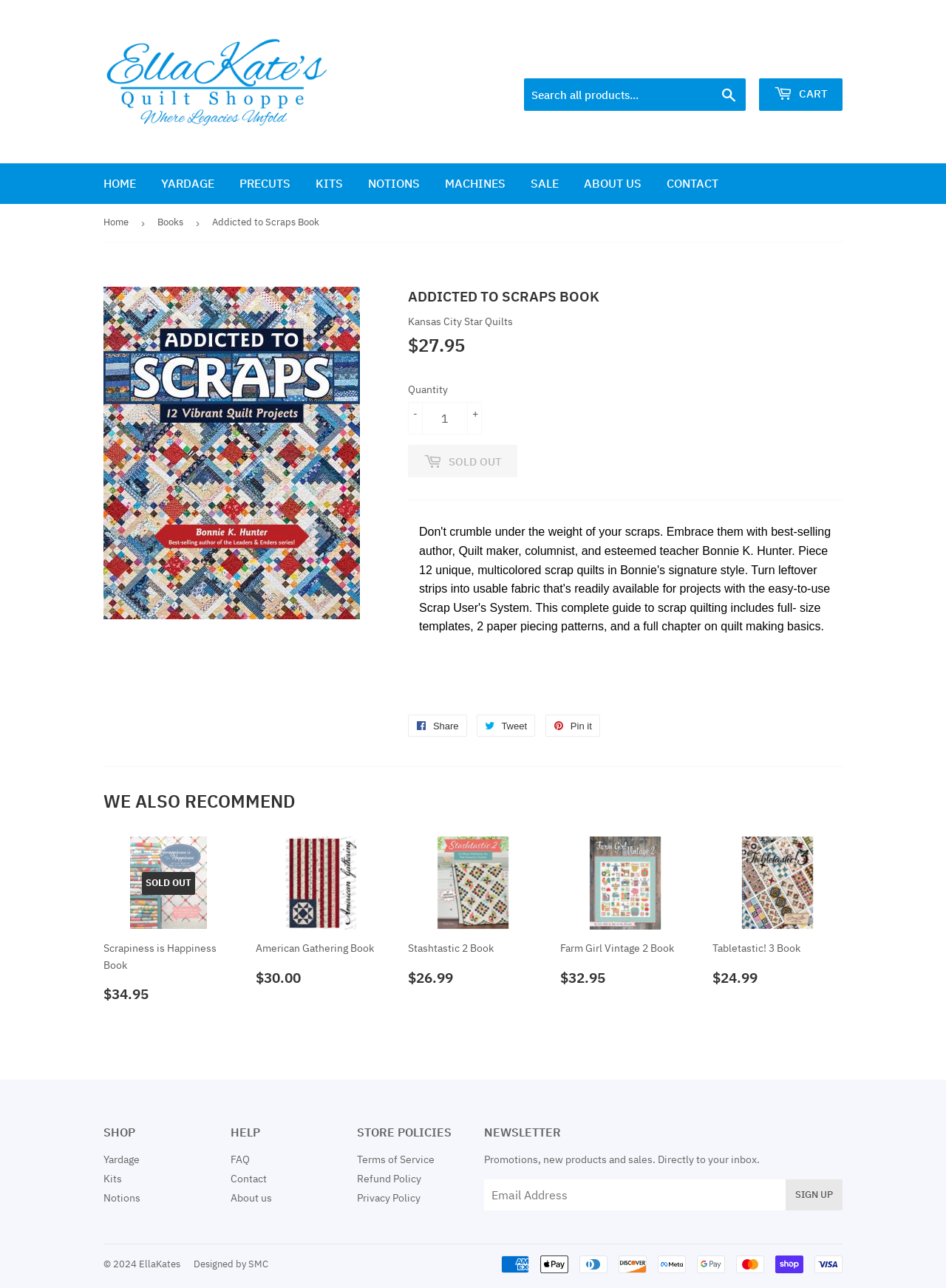Identify the bounding box coordinates for the UI element described by the following text: "Pin it Pin on Pinterest". Provide the coordinates as four float numbers between 0 and 1, in the format [left, top, right, bottom].

[0.577, 0.555, 0.634, 0.572]